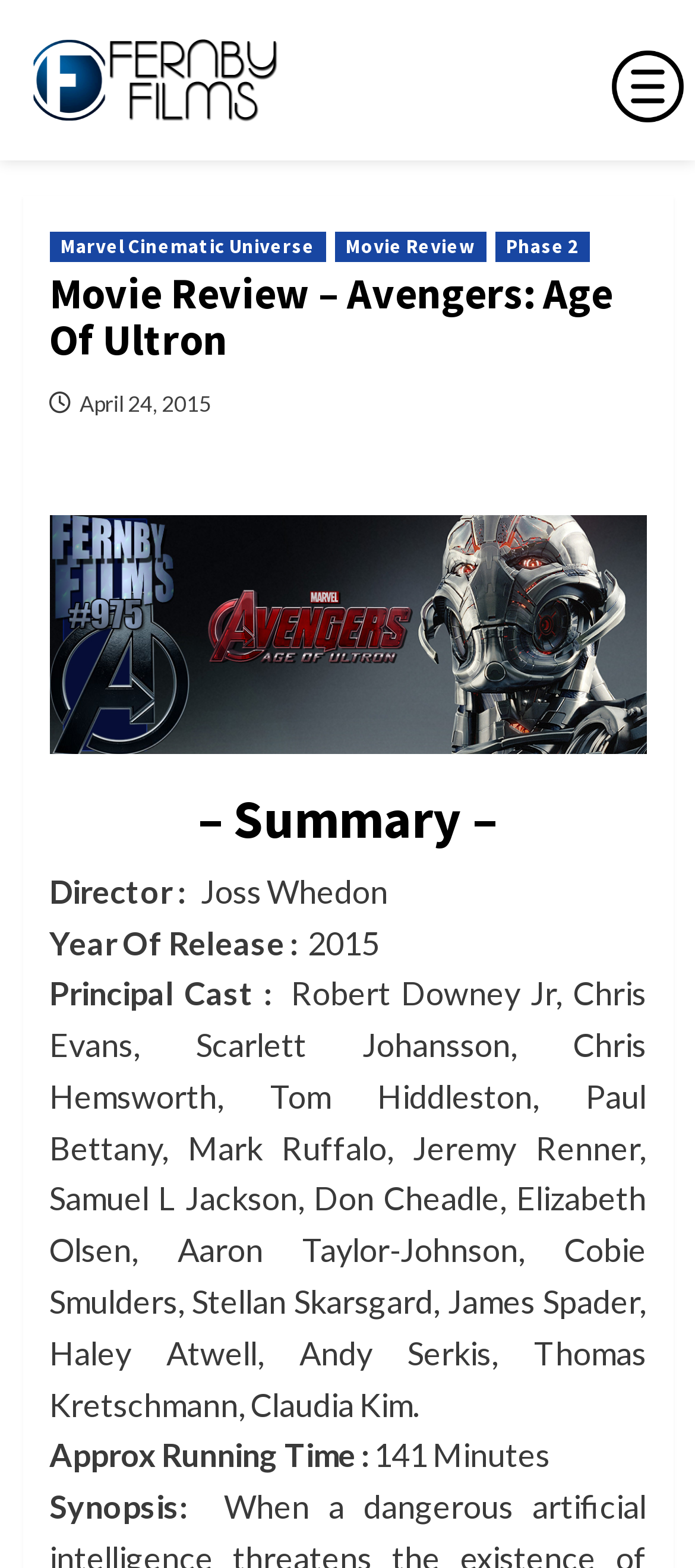Extract the bounding box coordinates for the described element: "alt="Fernby Films"". The coordinates should be represented as four float numbers between 0 and 1: [left, top, right, bottom].

[0.026, 0.038, 0.453, 0.059]